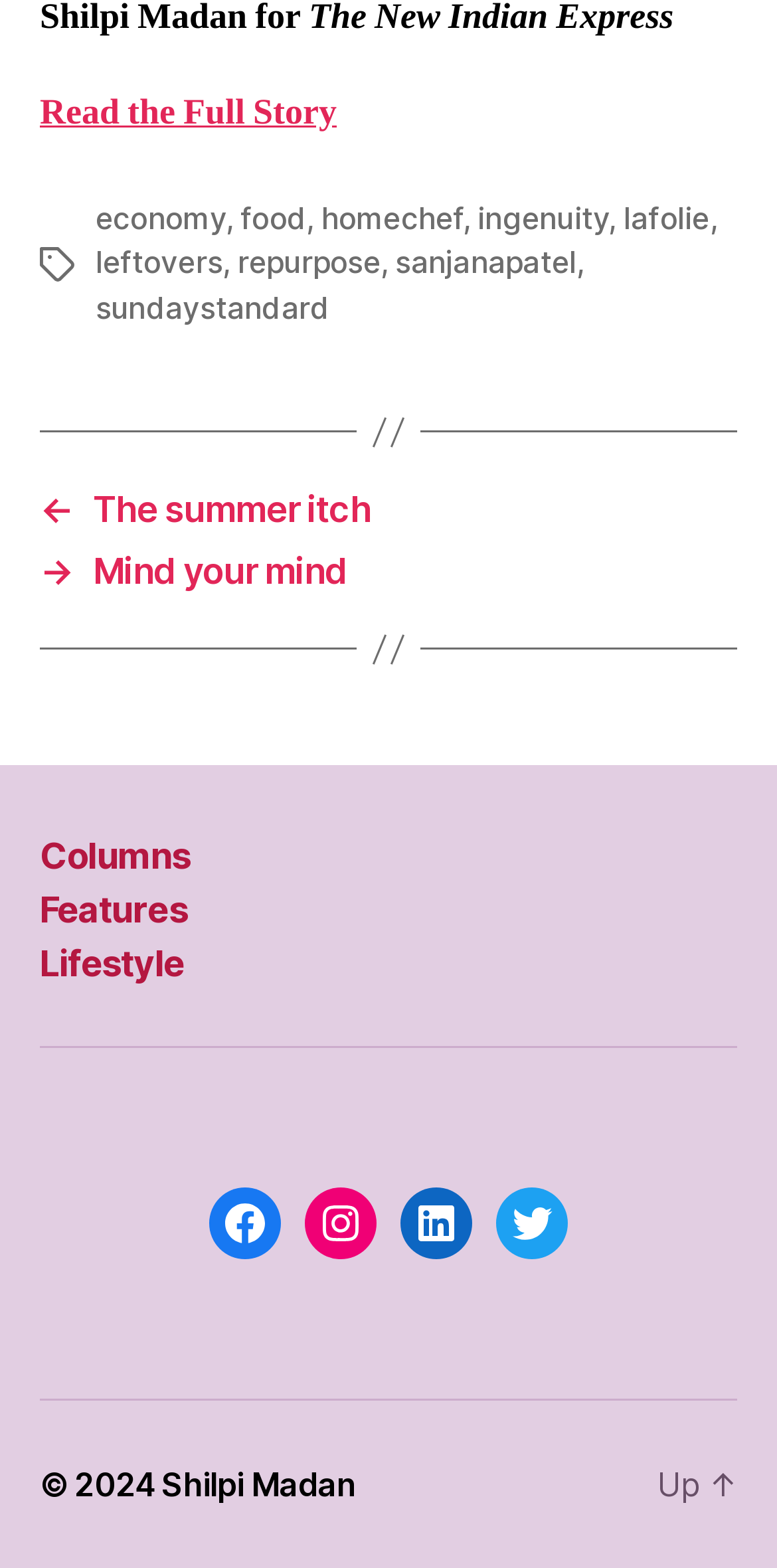Determine the bounding box coordinates of the clickable element to complete this instruction: "Visit the Columns page". Provide the coordinates in the format of four float numbers between 0 and 1, [left, top, right, bottom].

[0.051, 0.532, 0.245, 0.559]